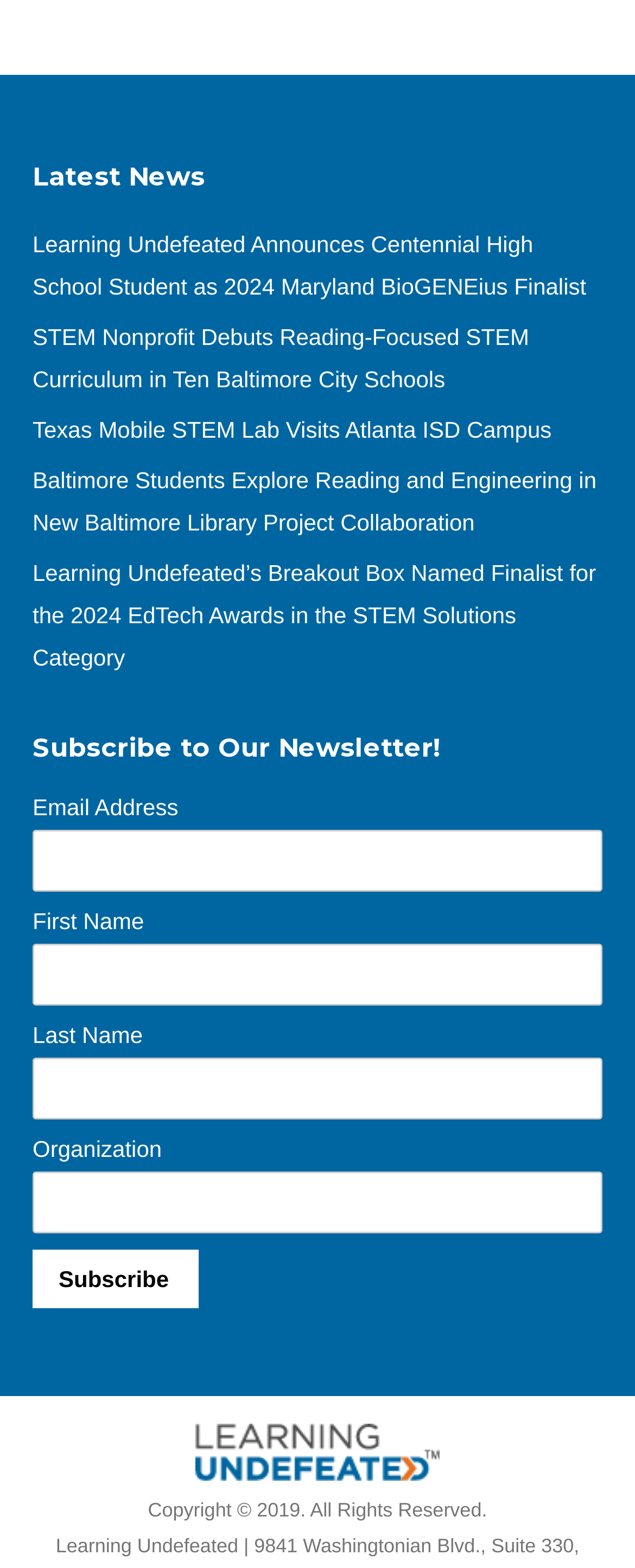Show me the bounding box coordinates of the clickable region to achieve the task as per the instruction: "Copy the RSS feed link".

None